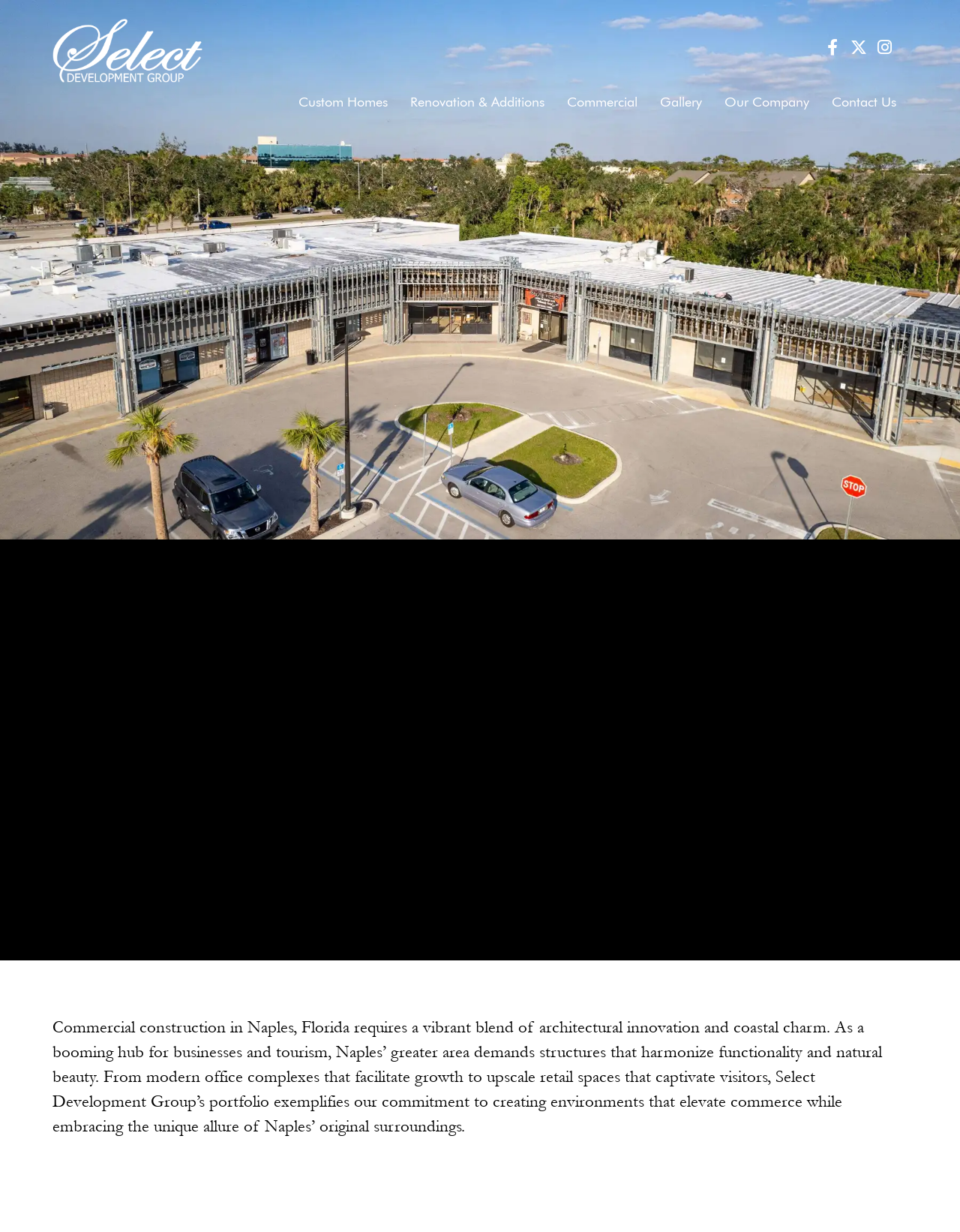Please determine and provide the text content of the webpage's heading.

COMMERCIAL CONSTRUCTION NAPLES